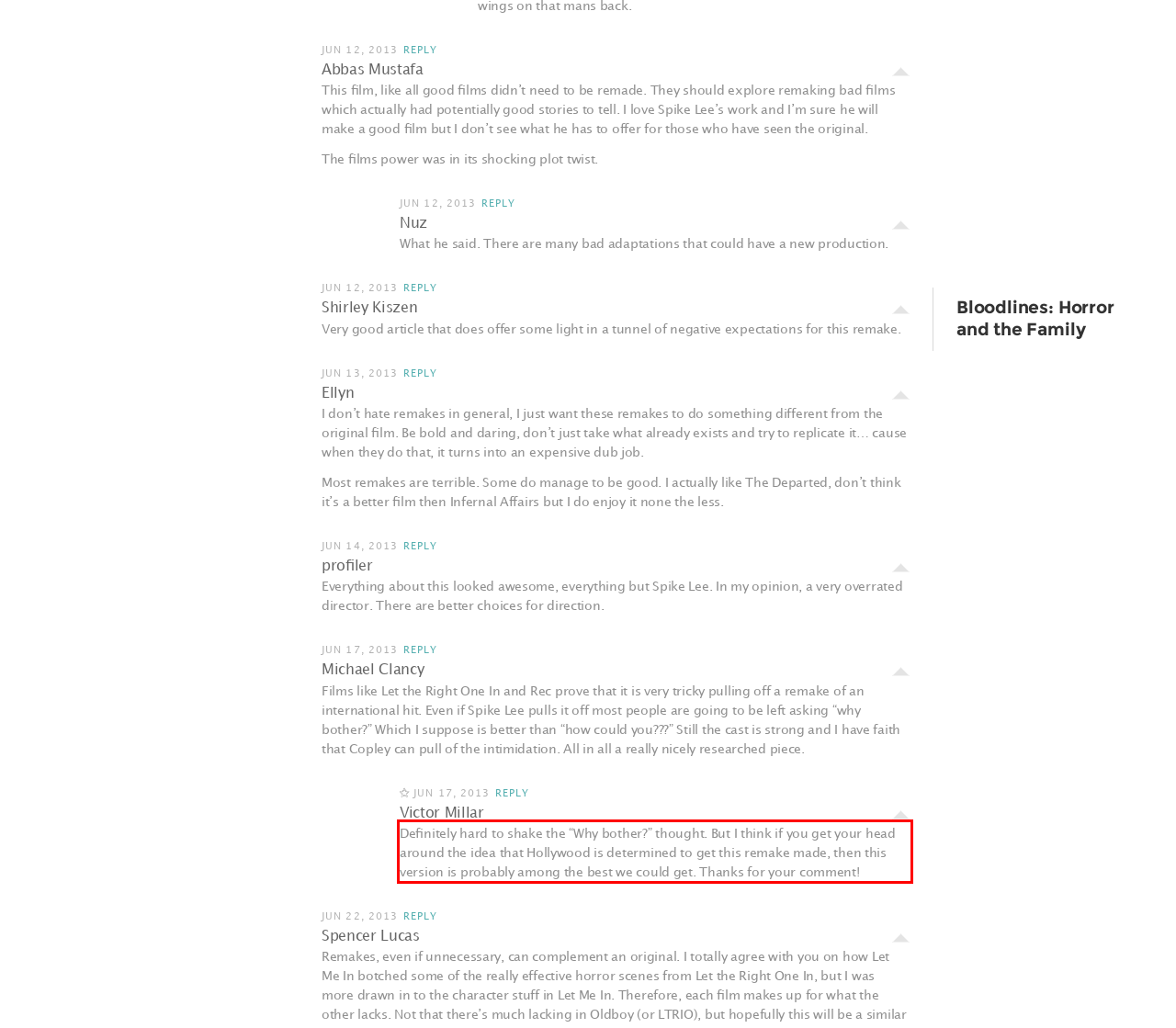Given the screenshot of the webpage, identify the red bounding box, and recognize the text content inside that red bounding box.

Definitely hard to shake the “Why bother?” thought. But I think if you get your head around the idea that Hollywood is determined to get this remake made, then this version is probably among the best we could get. Thanks for your comment!